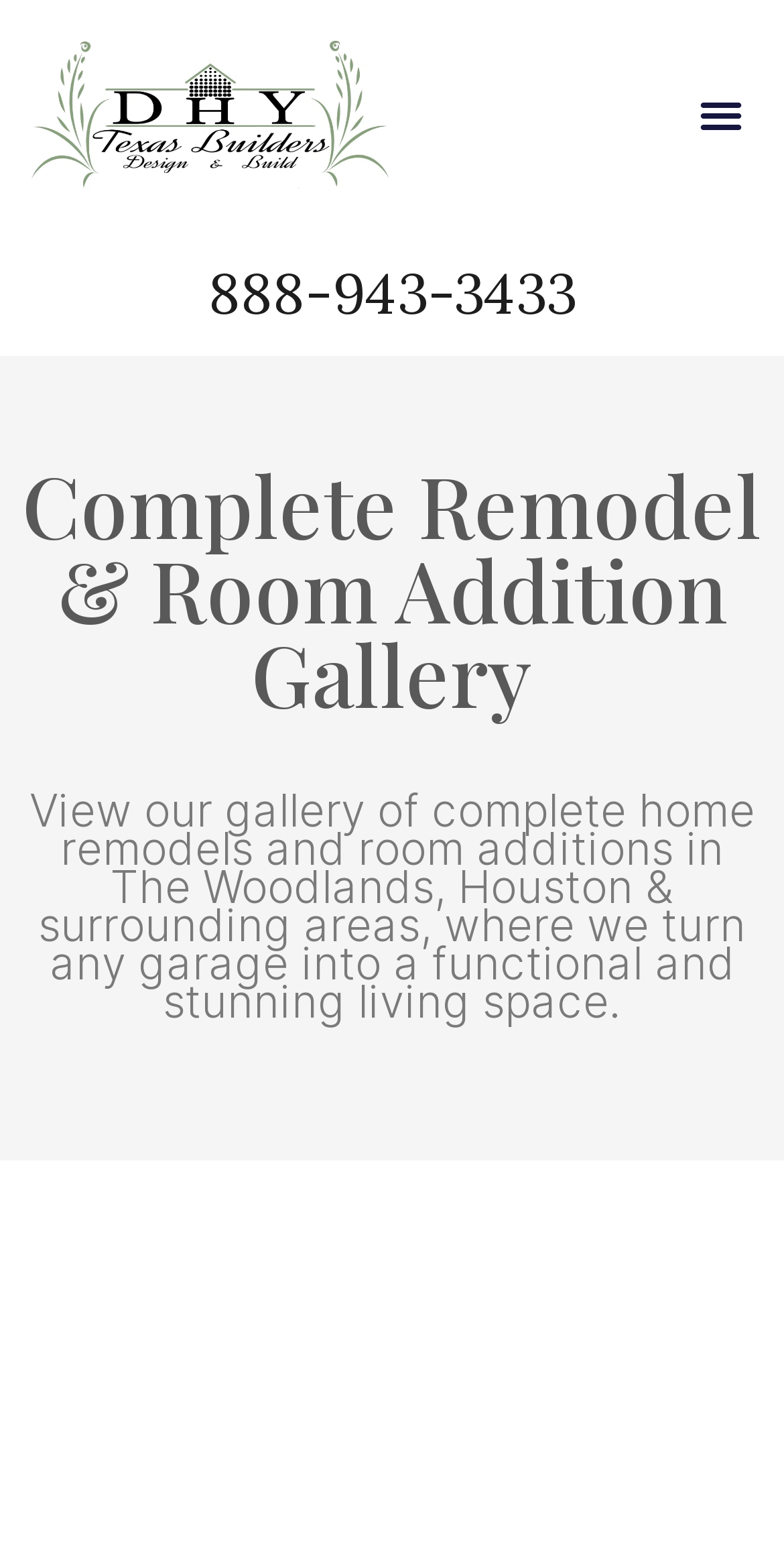Please find and give the text of the main heading on the webpage.

Complete Remodel & Room Addition Gallery